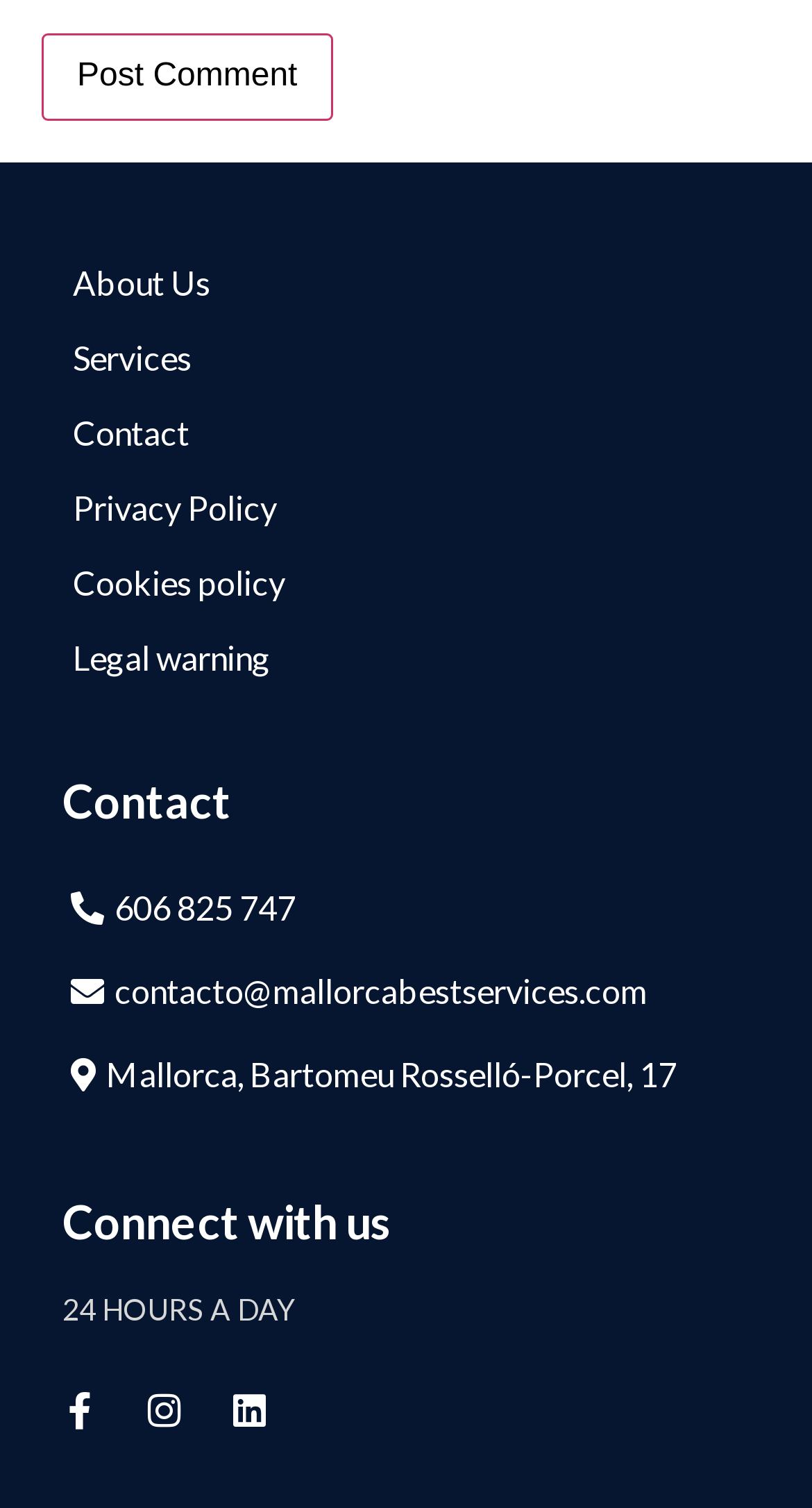Refer to the image and provide an in-depth answer to the question: 
What is the availability of the service mentioned on the page?

I found a StaticText element with the text '24 HOURS A DAY' on the page, which indicates the availability of the service.